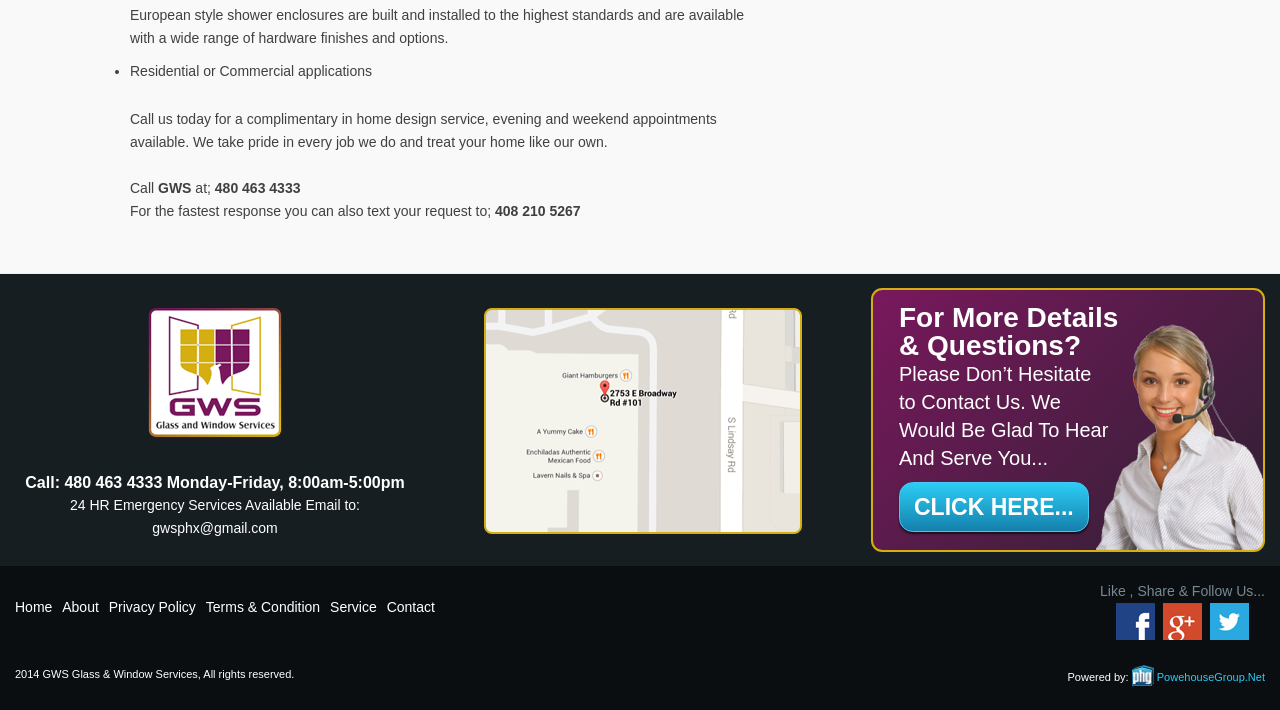From the webpage screenshot, identify the region described by CLICK HERE.... Provide the bounding box coordinates as (top-left x, top-left y, bottom-right x, bottom-right y), with each value being a floating point number between 0 and 1.

[0.702, 0.679, 0.851, 0.75]